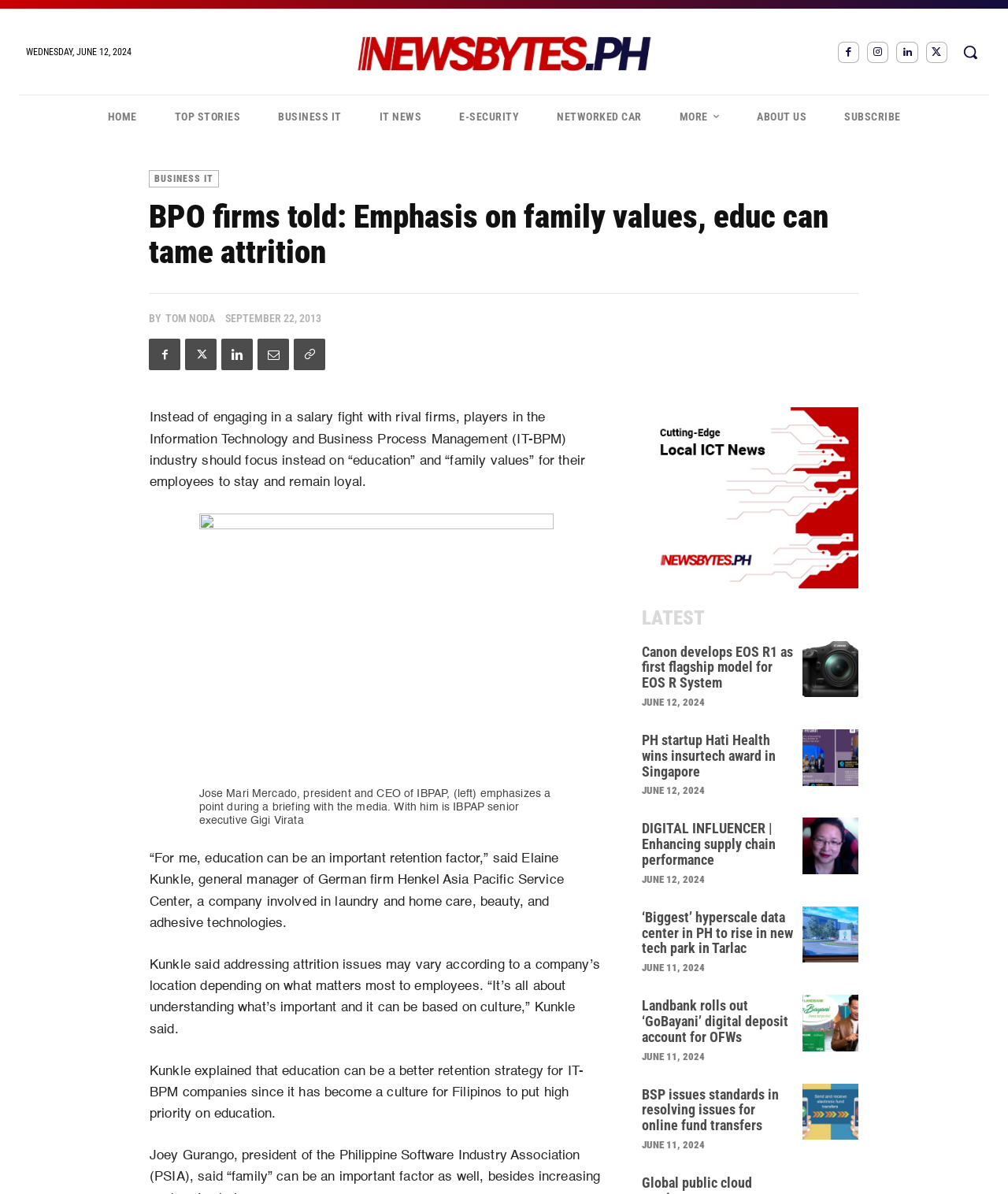Please find the bounding box for the UI component described as follows: "Email".

[0.255, 0.284, 0.287, 0.31]